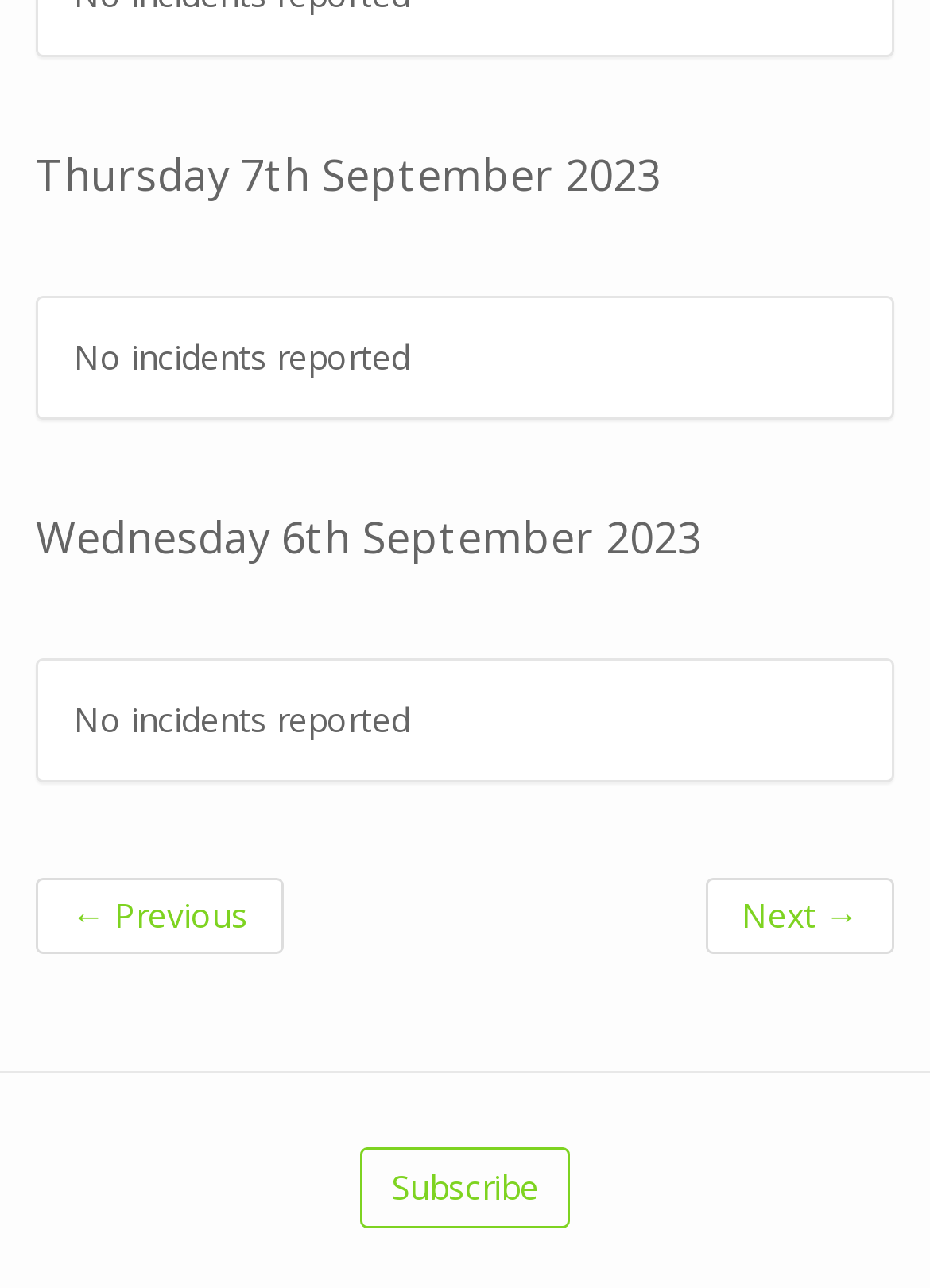Is there a way to receive updates on incident reports?
Use the information from the screenshot to give a comprehensive response to the question.

The webpage provides a 'Subscribe' link, indicating that users can subscribe to receive updates on incident reports.